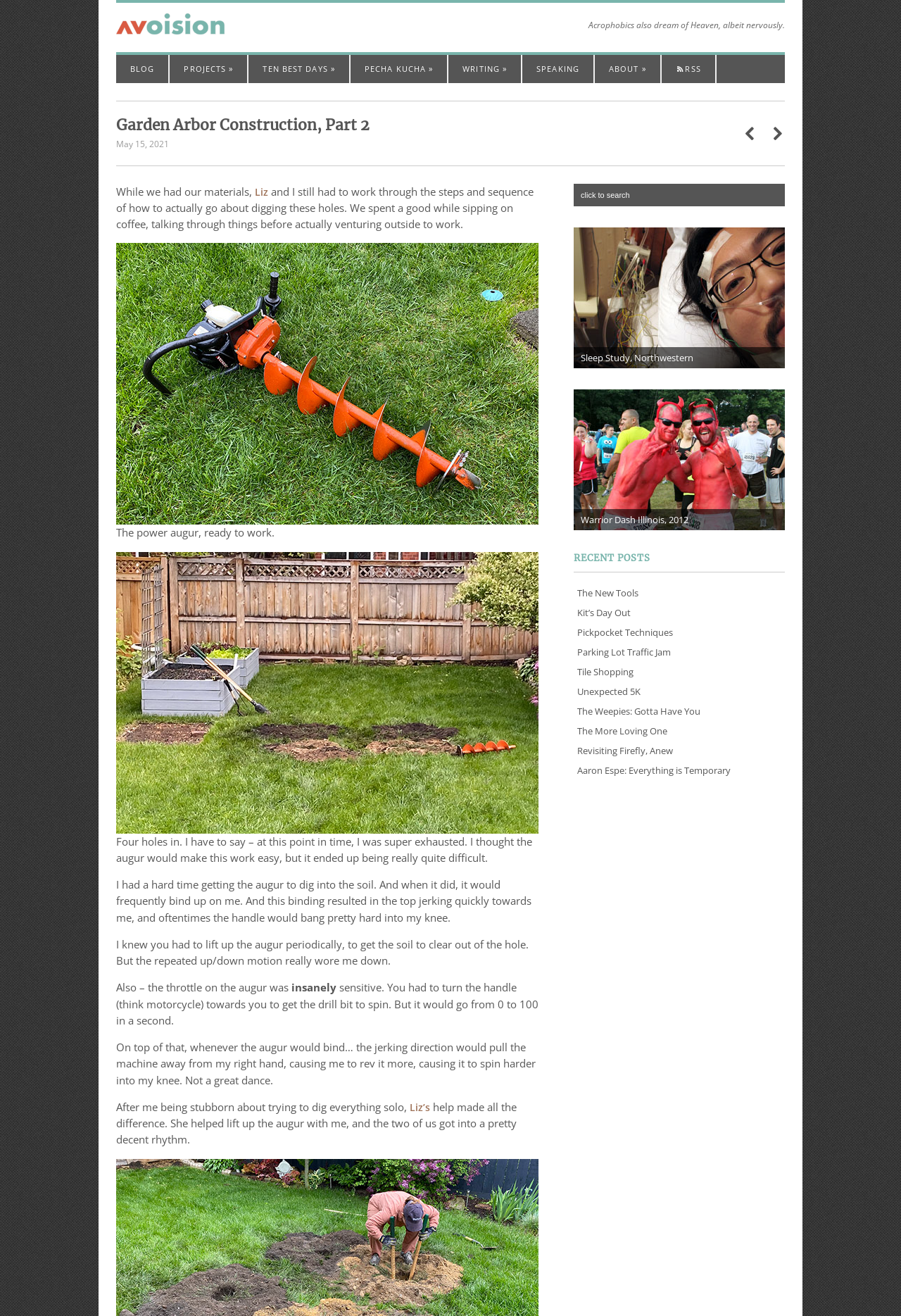Identify the coordinates of the bounding box for the element described below: "Projects »". Return the coordinates as four float numbers between 0 and 1: [left, top, right, bottom].

[0.189, 0.042, 0.275, 0.063]